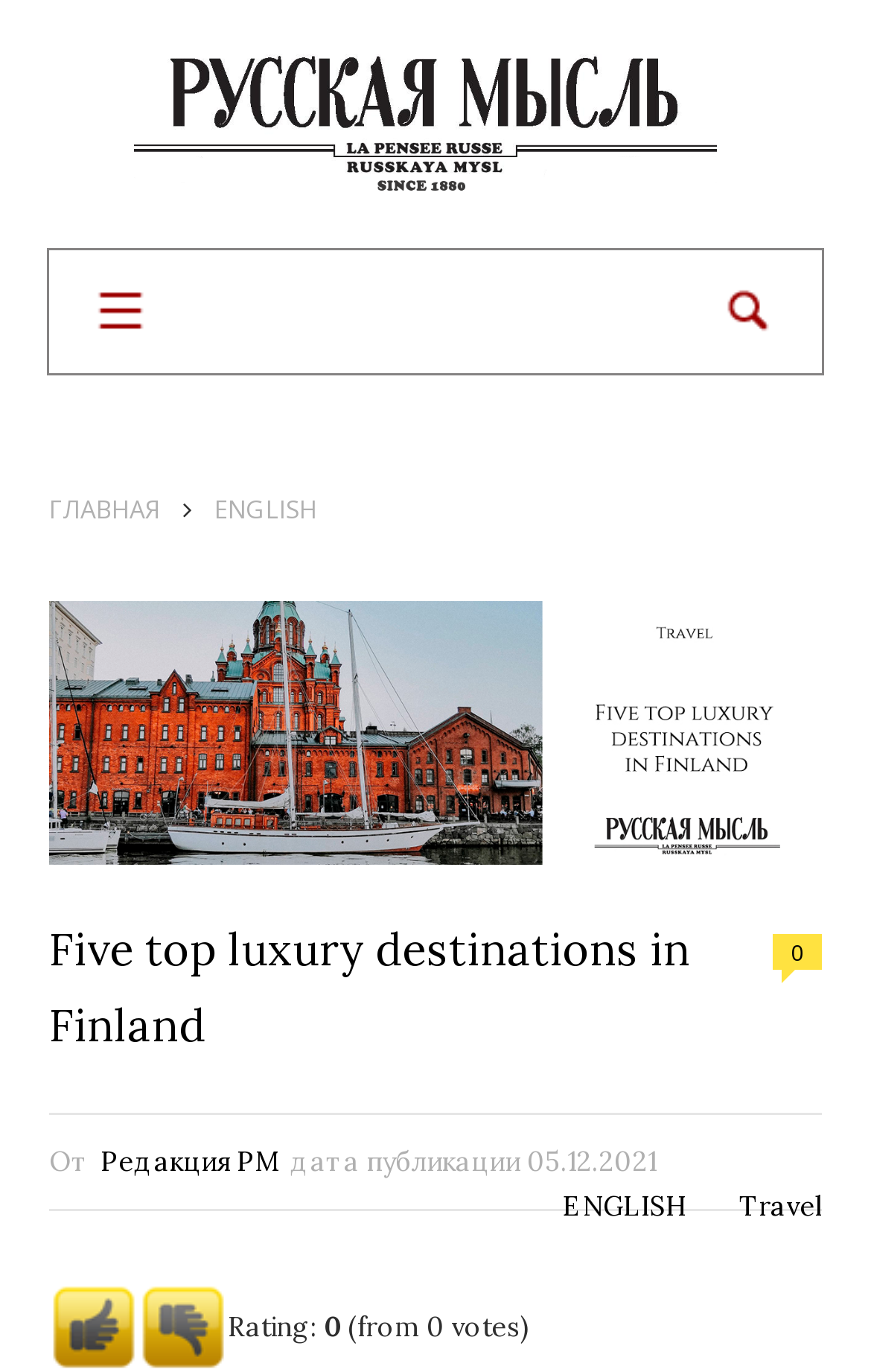Provide the bounding box coordinates of the area you need to click to execute the following instruction: "Search for something".

[0.774, 0.182, 1.0, 0.272]